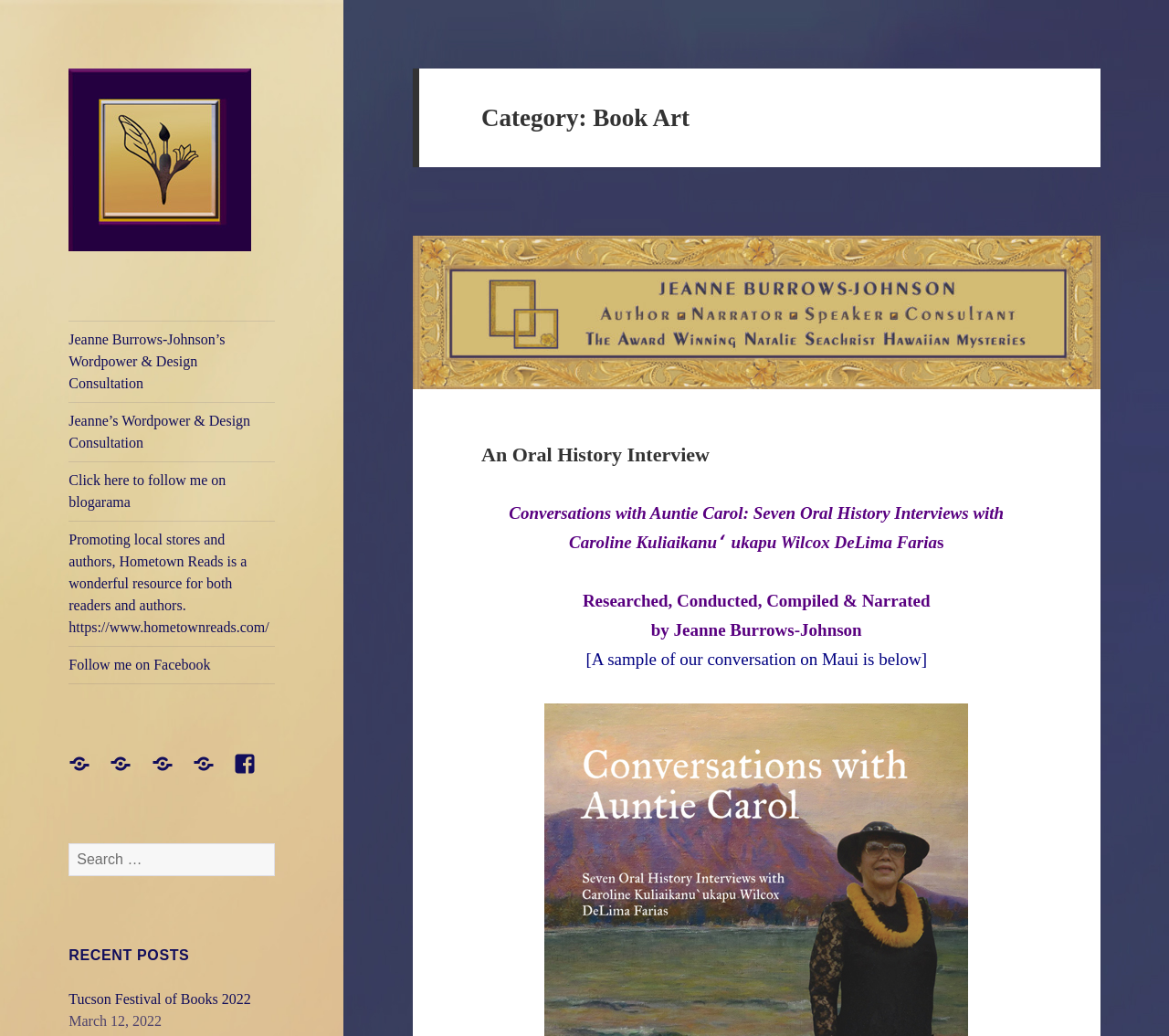Generate a thorough description of the webpage.

The webpage is a blog titled "Book Art Archives - Jeanne Burrows-Johnson's Word Empowering Blog". At the top, there is a logo image and a link to the blog's title. Below the title, there is a heading "Tips to Empower Serious Writers". 

On the left side, there are several links to various resources, including the blog owner's consultation services, a local authors' resource, and social media profiles. These links are stacked vertically, with the topmost link being "Jeanne Burrows-Johnson’s Wordpower & Design Consultation". 

Below these links, there is a search bar with a "Search" button. The search bar is accompanied by a label "Search for:". 

Further down, there is a section titled "RECENT POSTS", which lists a recent blog post titled "Tucson Festival of Books 2022" along with its publication date. 

On the right side, there is a header section with a category title "Category: Book Art". Below this, there is a heading "An Oral History Interview" followed by a brief description of the interview, including the title "Conversations with Auntie Carol: Seven Oral History Interviews with Caroline Kuliaikanuʻukapu Wilcox DeLima Faria". The description also mentions the researcher, conductor, compiler, and narrator of the interview, Jeanne Burrows-Johnson.